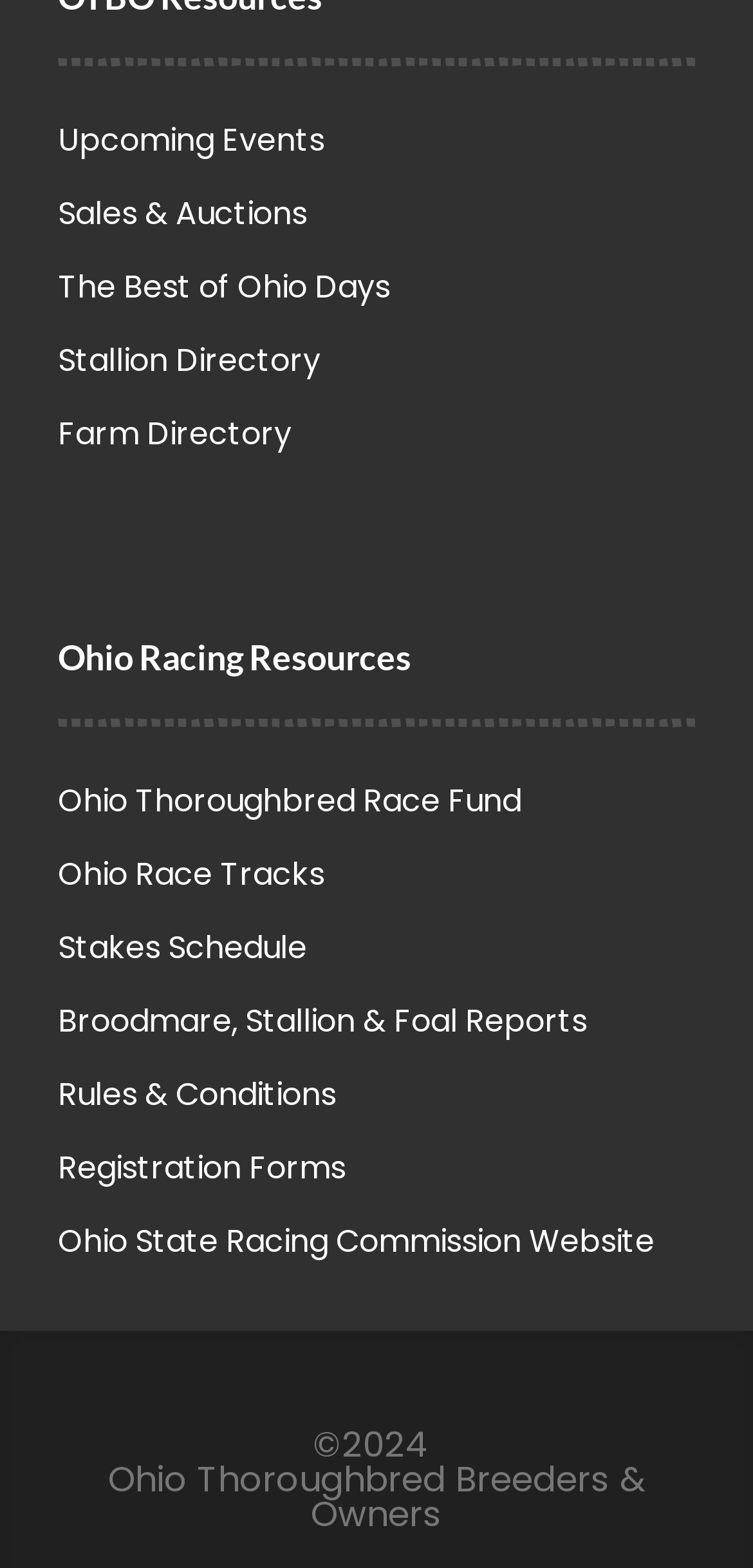Can you find the bounding box coordinates for the UI element given this description: "Rules & Conditions"? Provide the coordinates as four float numbers between 0 and 1: [left, top, right, bottom].

[0.077, 0.679, 0.923, 0.718]